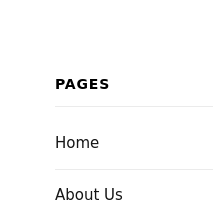Carefully examine the image and provide an in-depth answer to the question: What is the design approach of the webpage?

The design approach of the webpage is simple and clean because the caption mentions that the design emphasizes usability with straightforward labeling, which suggests a minimalistic and easy-to-use design.